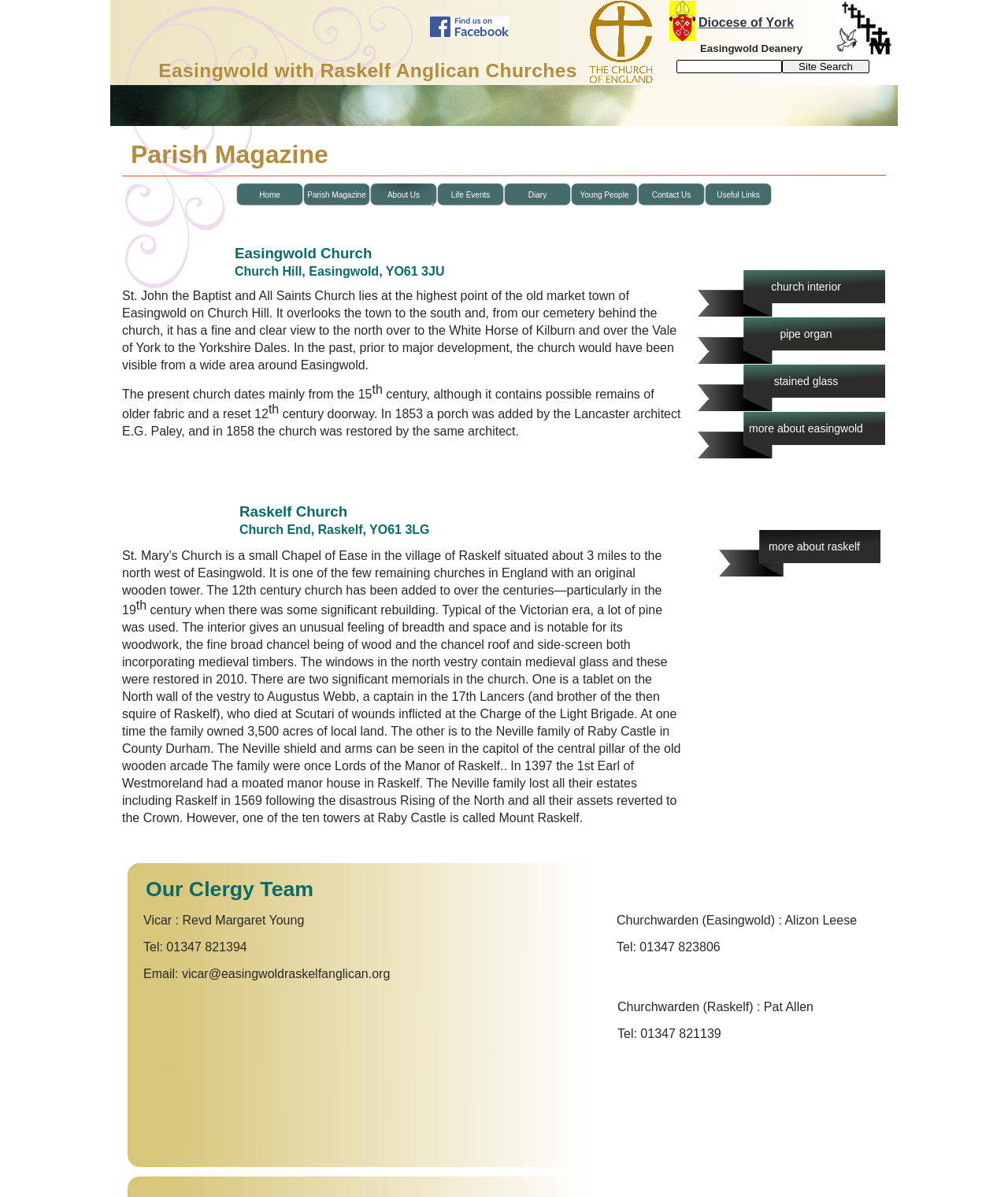Please locate the bounding box coordinates of the element that needs to be clicked to achieve the following instruction: "View church interior". The coordinates should be four float numbers between 0 and 1, i.e., [left, top, right, bottom].

[0.691, 0.226, 0.878, 0.265]